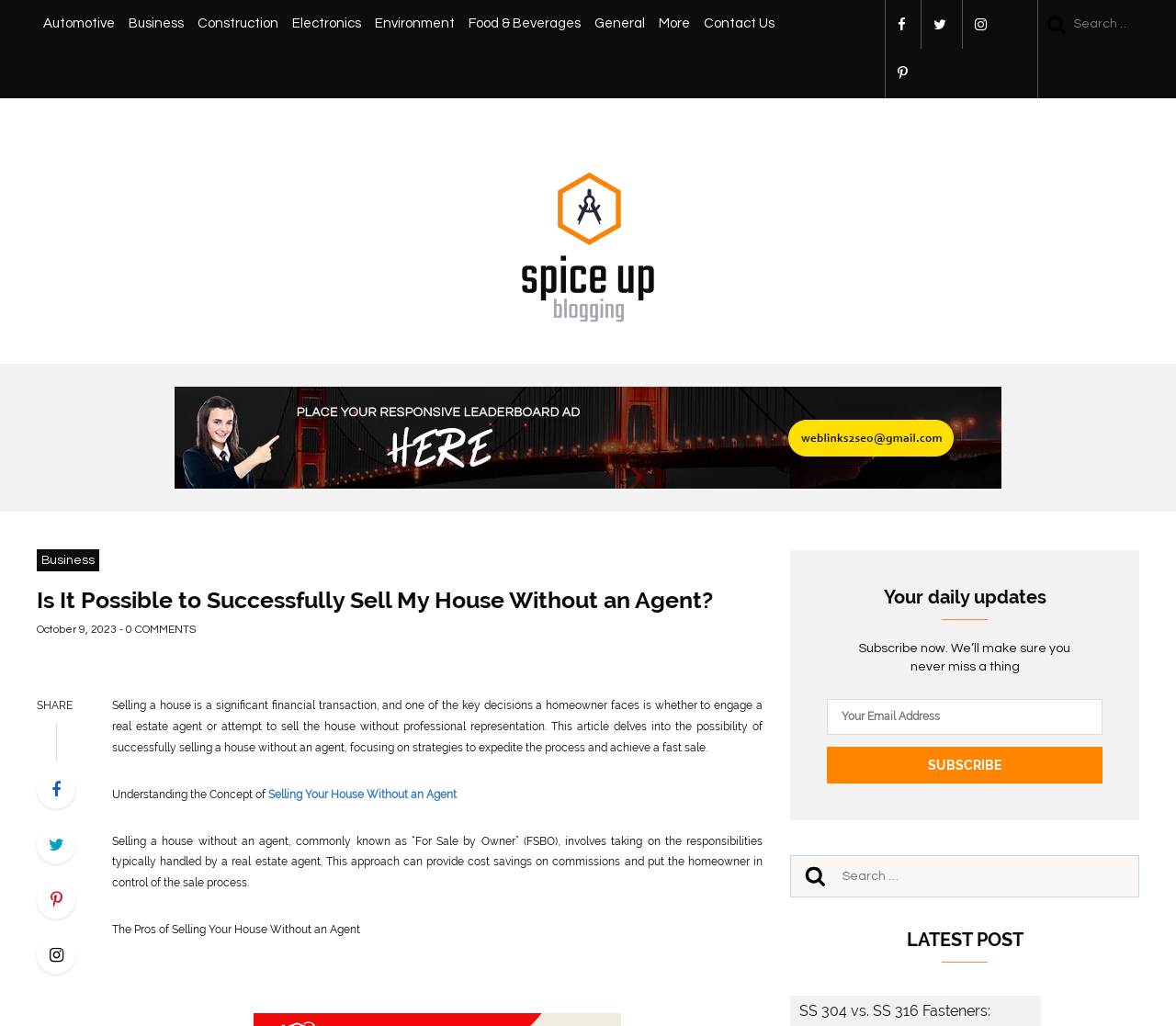What is the function of the 'Subscribe' button?
Look at the image and respond to the question as thoroughly as possible.

I determined the function of the 'Subscribe' button by reading the static text 'Subscribe now. We’ll make sure you never miss a thing' which is located near the button, and the presence of a textbox to input an email address, which suggests that the button is intended for users to subscribe to a newsletter or daily updates.